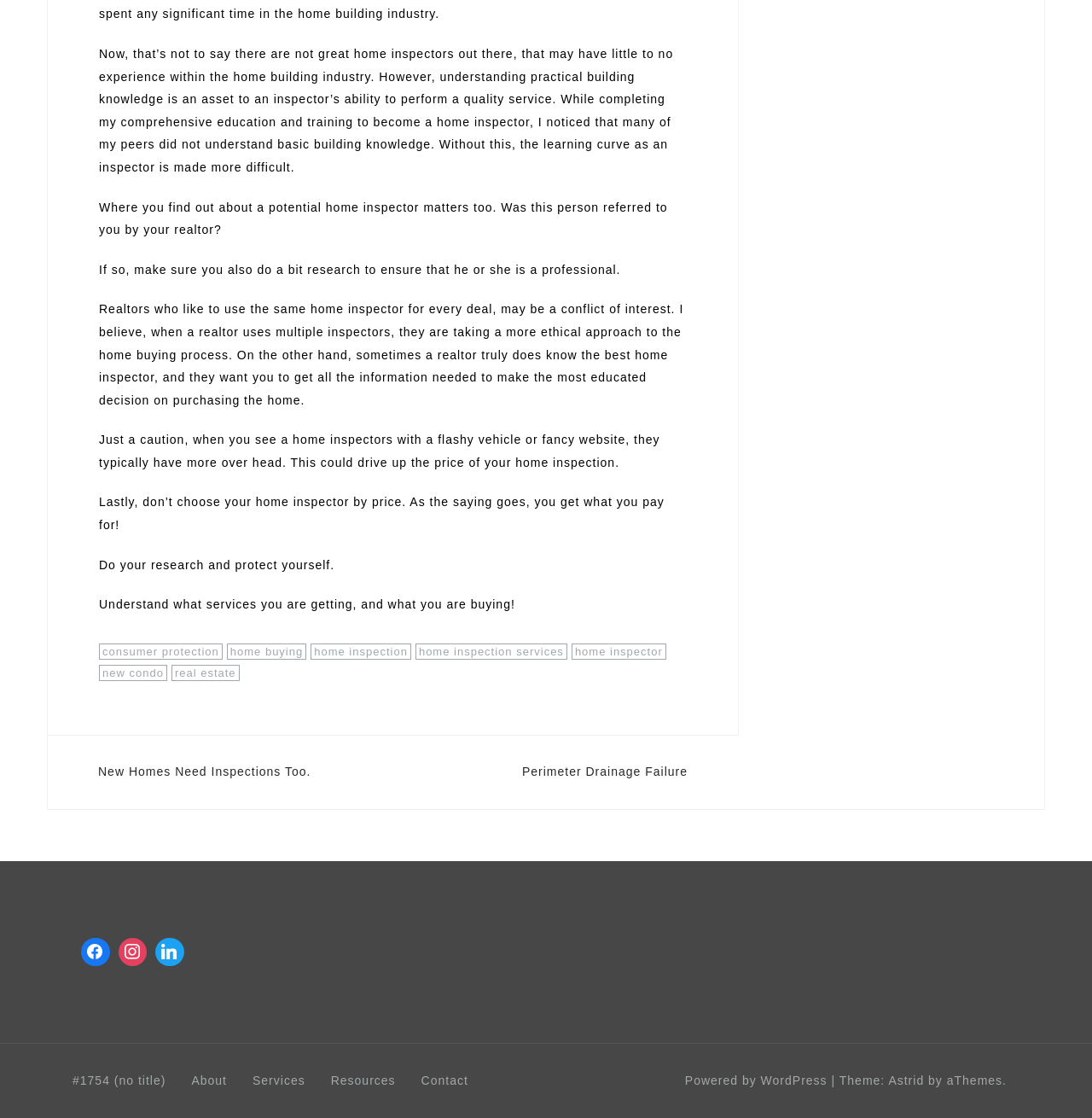Provide a brief response to the question below using a single word or phrase: 
How many links are in the footer section?

7